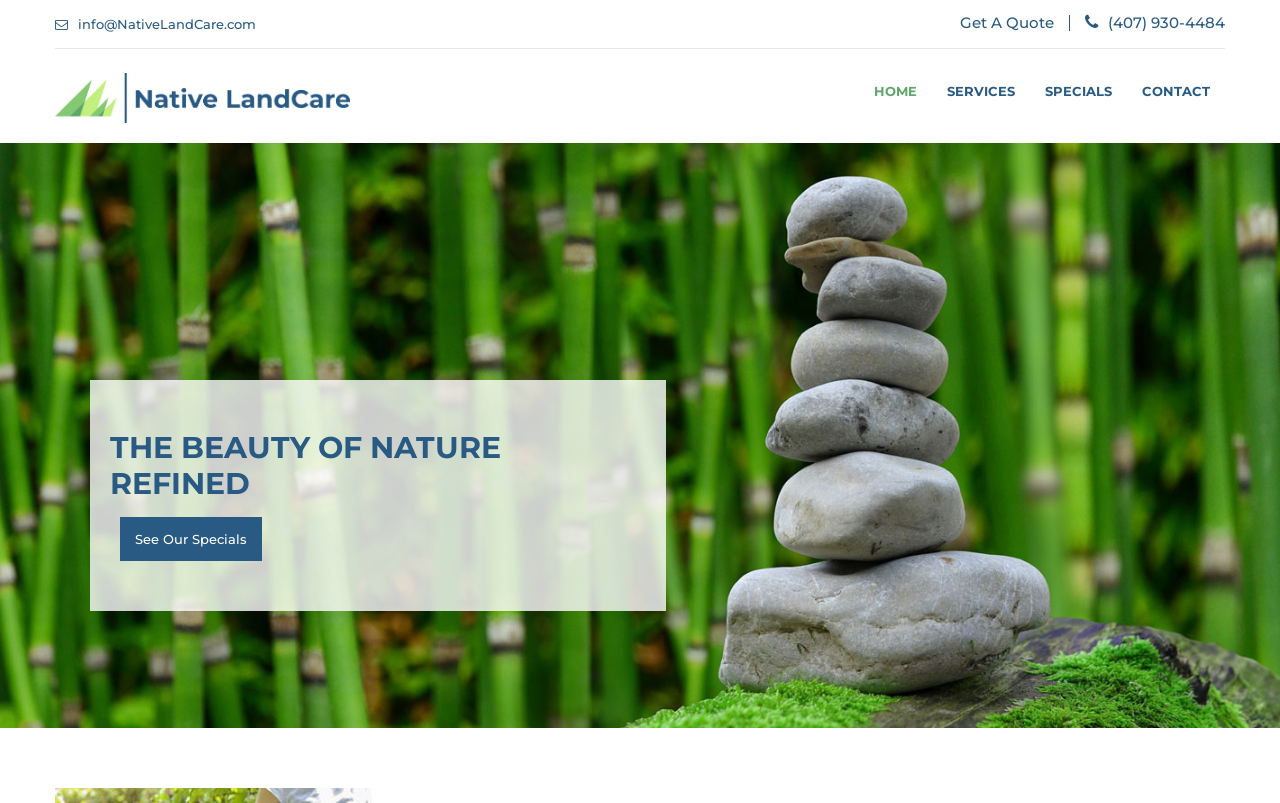Identify the bounding box coordinates of the clickable region to carry out the given instruction: "Send an email to the company".

[0.061, 0.02, 0.2, 0.04]